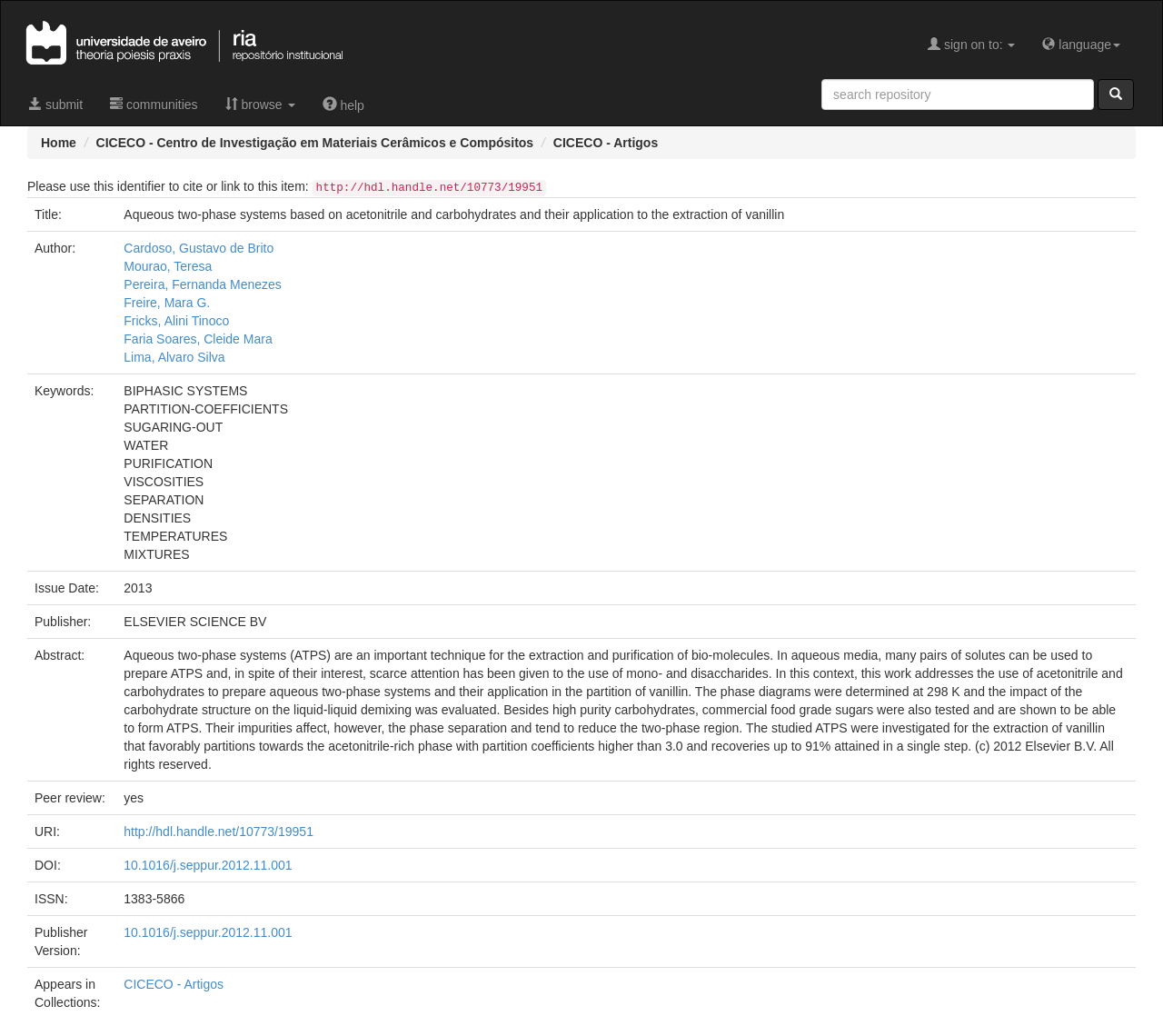Please indicate the bounding box coordinates of the element's region to be clicked to achieve the instruction: "sign on to the system". Provide the coordinates as four float numbers between 0 and 1, i.e., [left, top, right, bottom].

[0.786, 0.022, 0.885, 0.061]